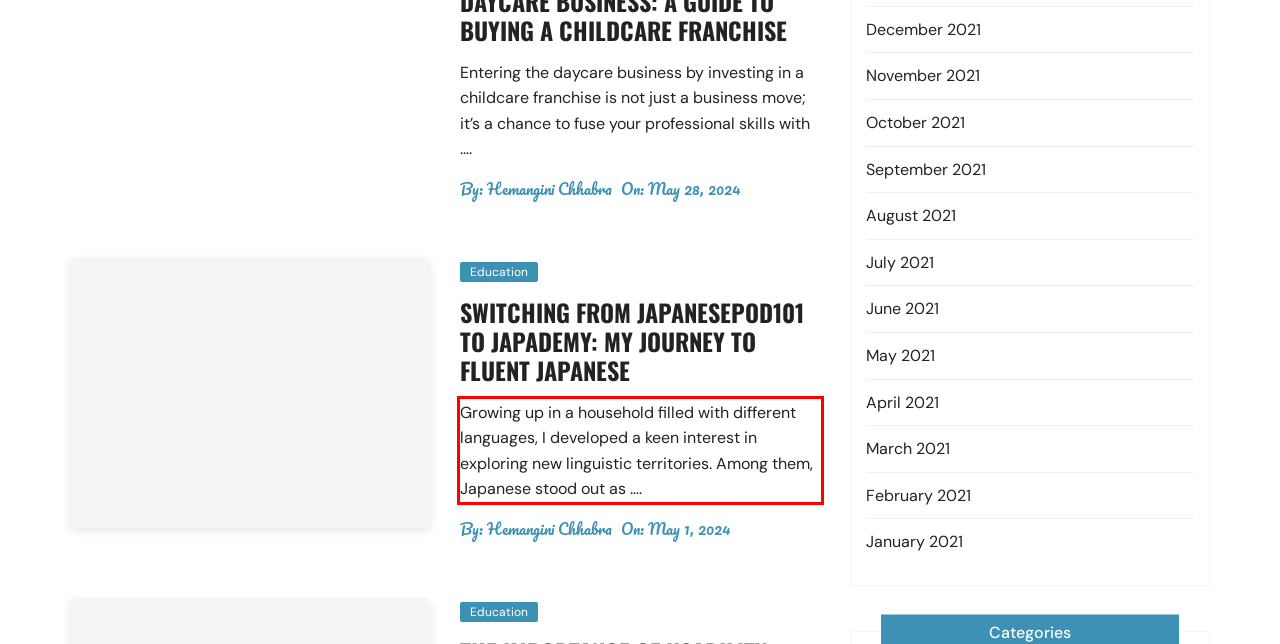In the given screenshot, locate the red bounding box and extract the text content from within it.

Growing up in a household filled with different languages, I developed a keen interest in exploring new linguistic territories. Among them, Japanese stood out as ….